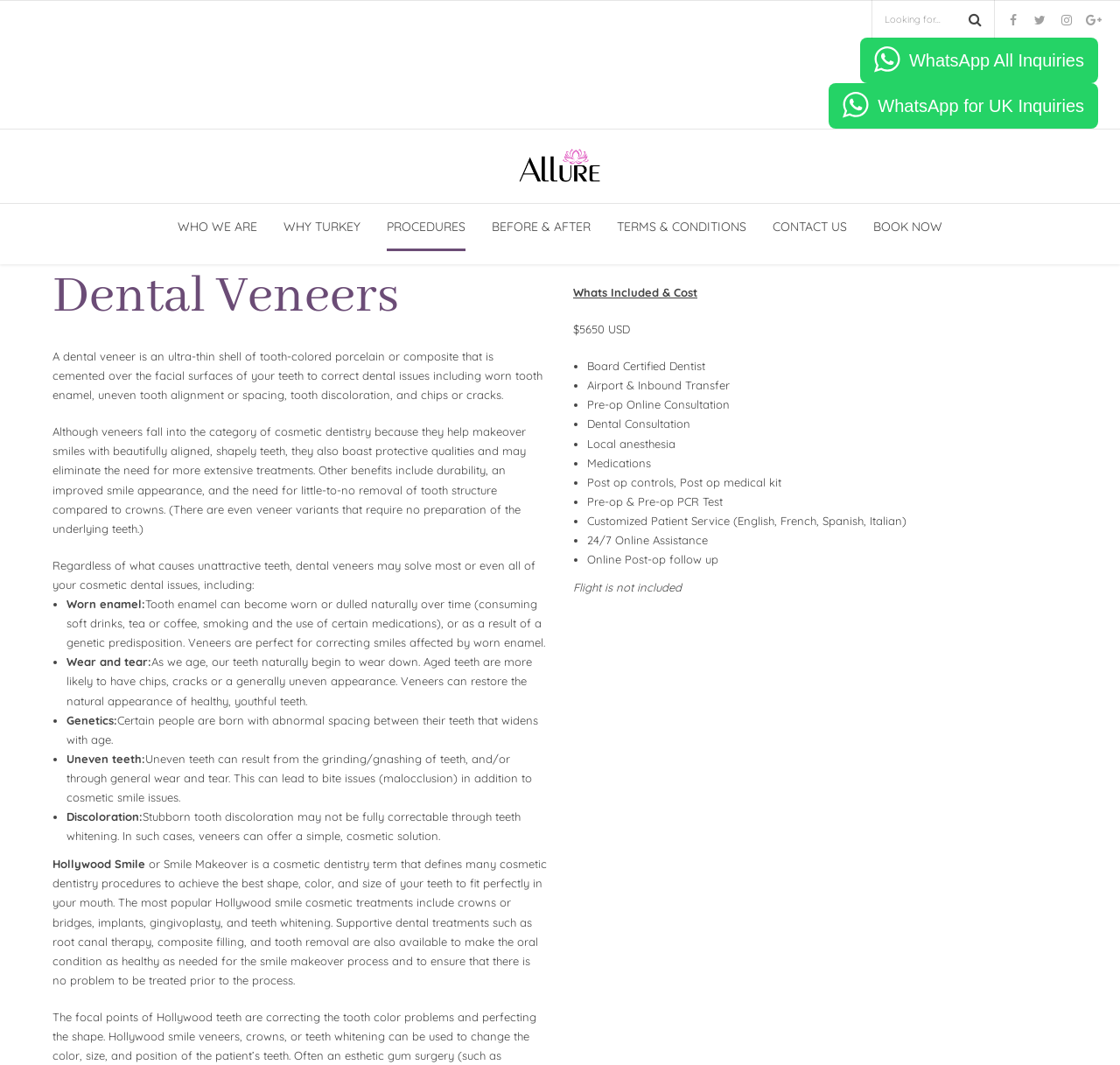Please determine the bounding box coordinates of the element's region to click for the following instruction: "learn about Dental Veneers".

[0.047, 0.248, 0.488, 0.309]